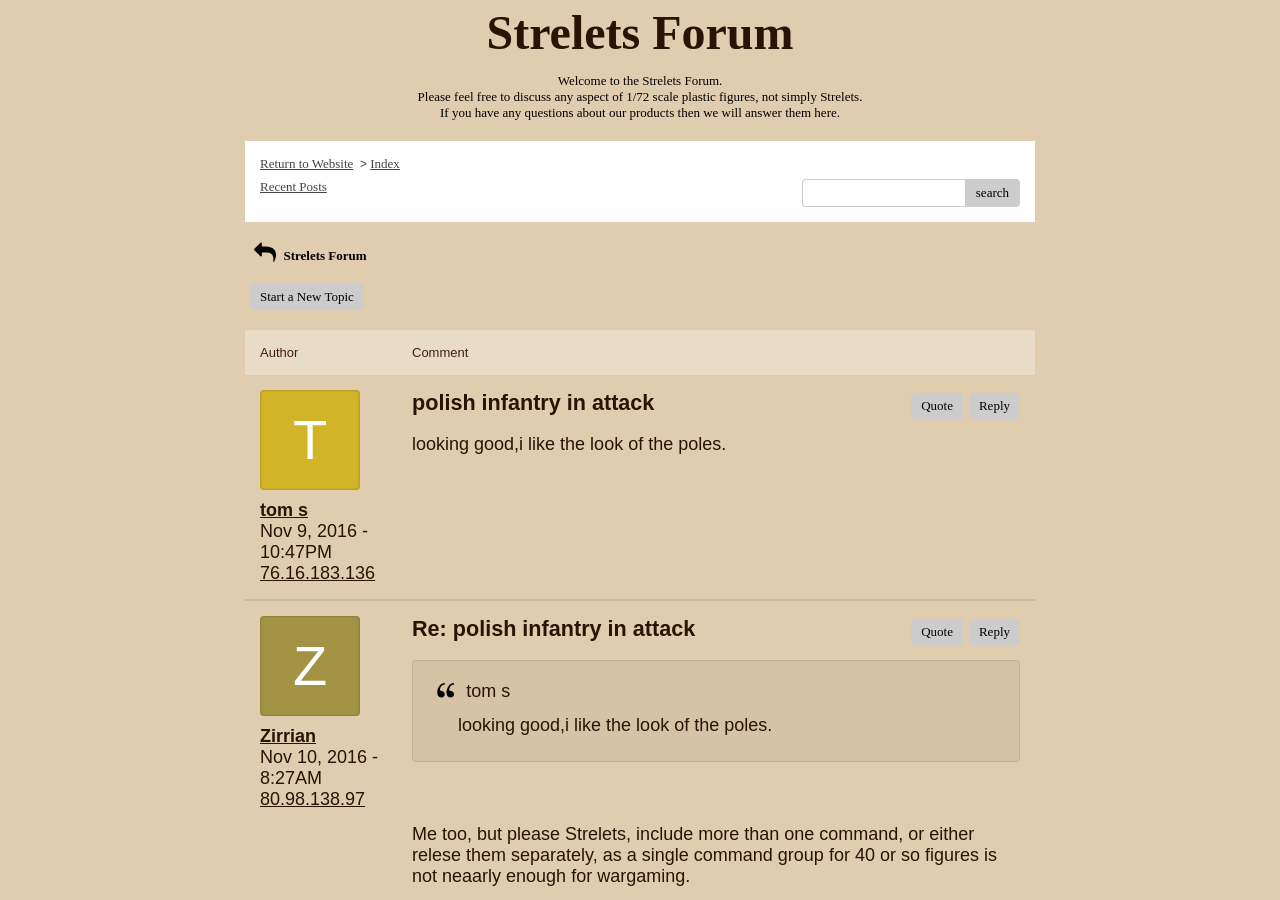Locate the bounding box coordinates of the clickable region to complete the following instruction: "Start a new topic."

[0.195, 0.316, 0.284, 0.344]